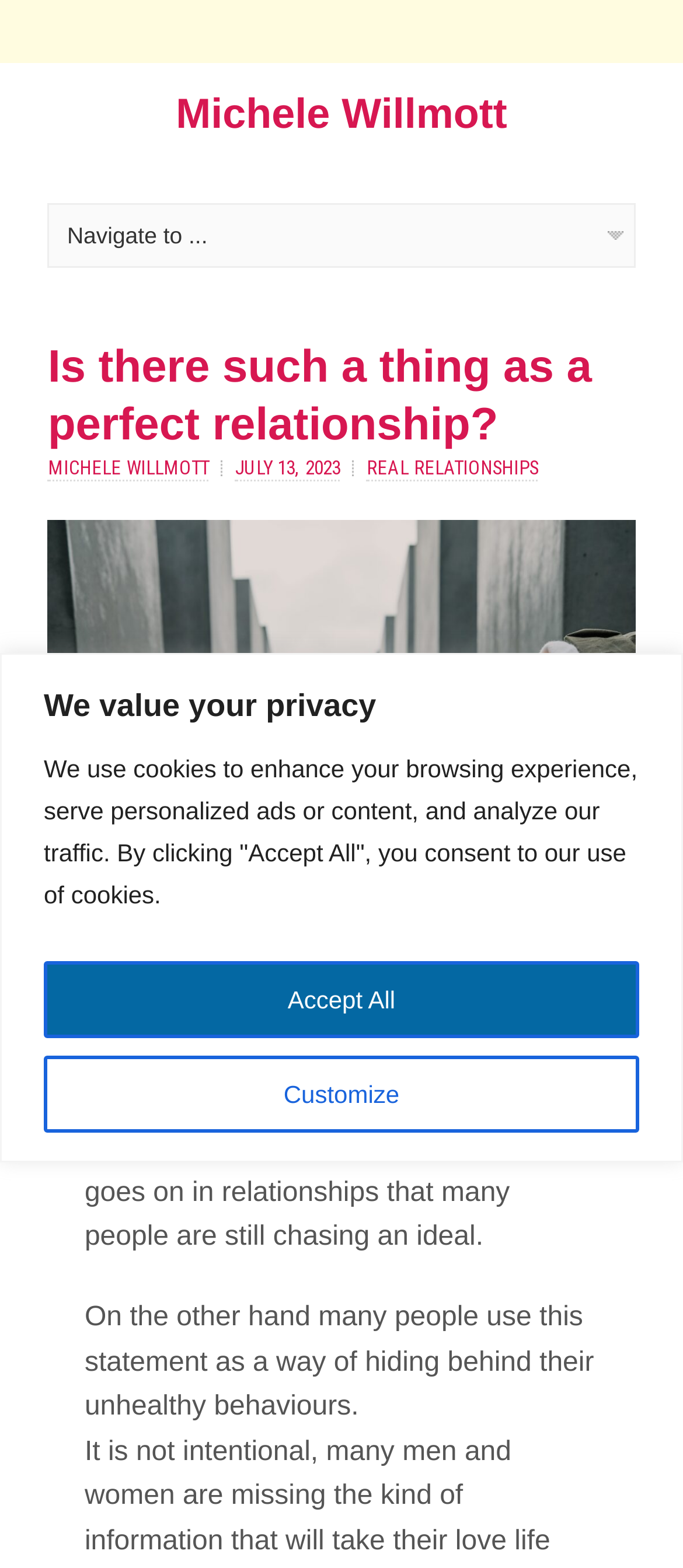Please provide a one-word or phrase answer to the question: 
What is the topic of this article?

Perfect relationship